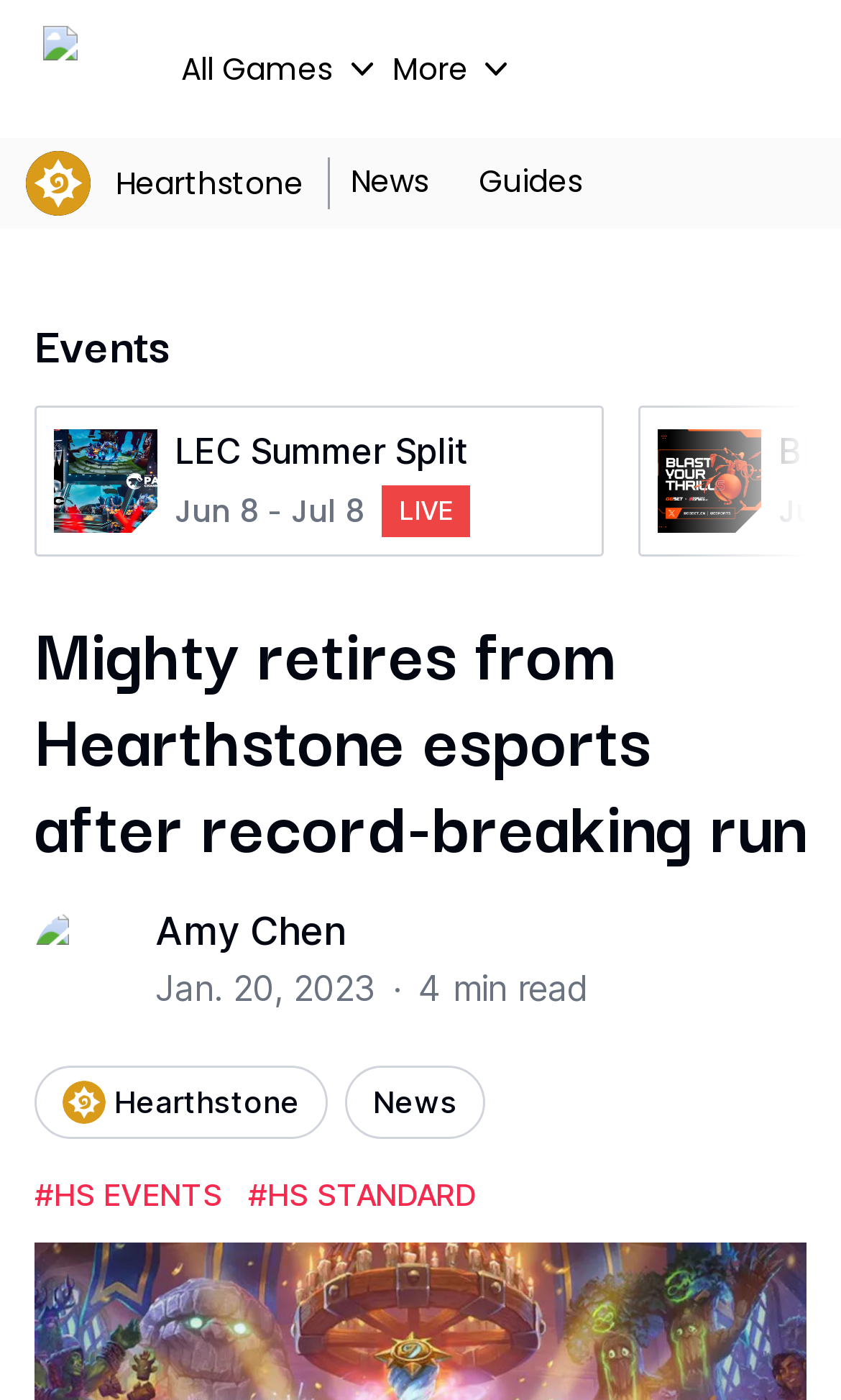Based on what you see in the screenshot, provide a thorough answer to this question: What game icon is displayed next to the 'Hearthstone' link?

The 'Hearthstone Game Icon' image is located next to the 'Hearthstone' link, which is situated below the 'esports Logo' image and above the 'News' link.